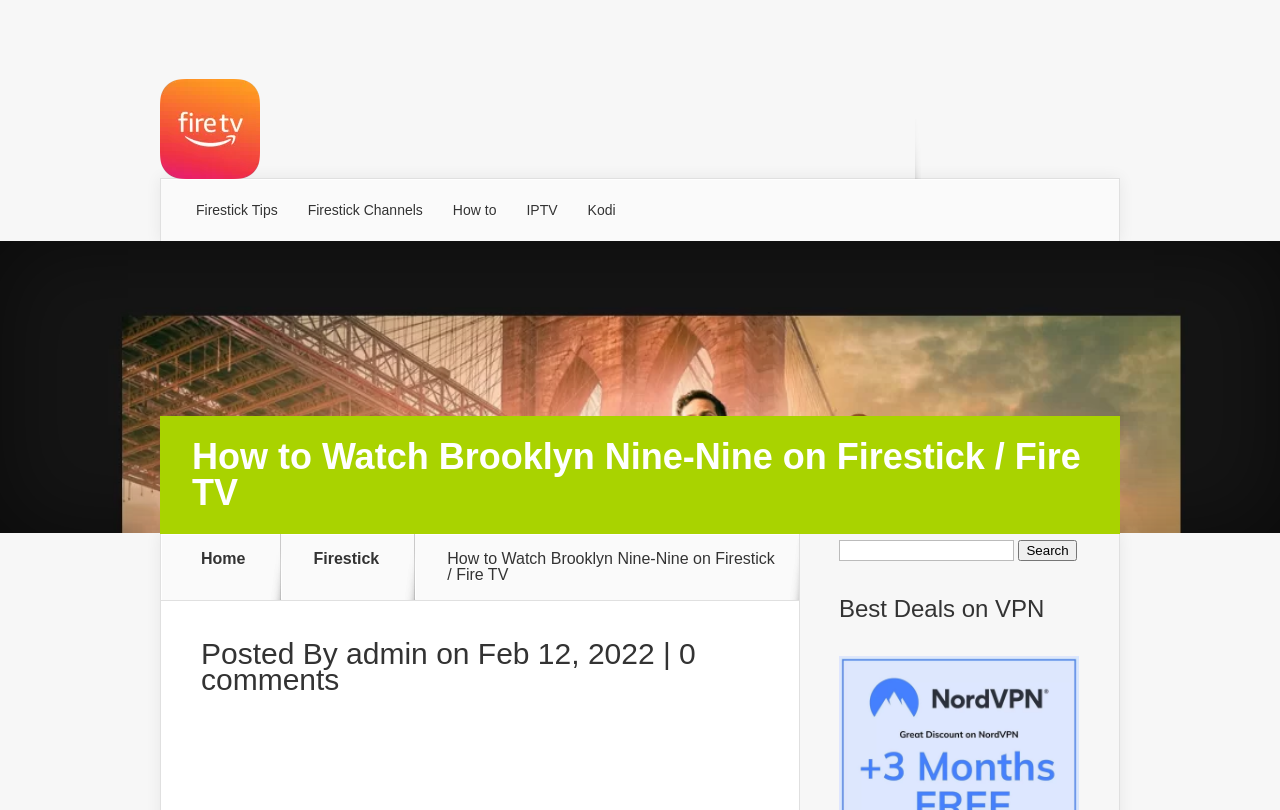What is the purpose of the search bar?
Offer a detailed and full explanation in response to the question.

I inferred this answer by looking at the search bar and the text 'Search for:' which suggests that the search bar is used to search for content on the website.